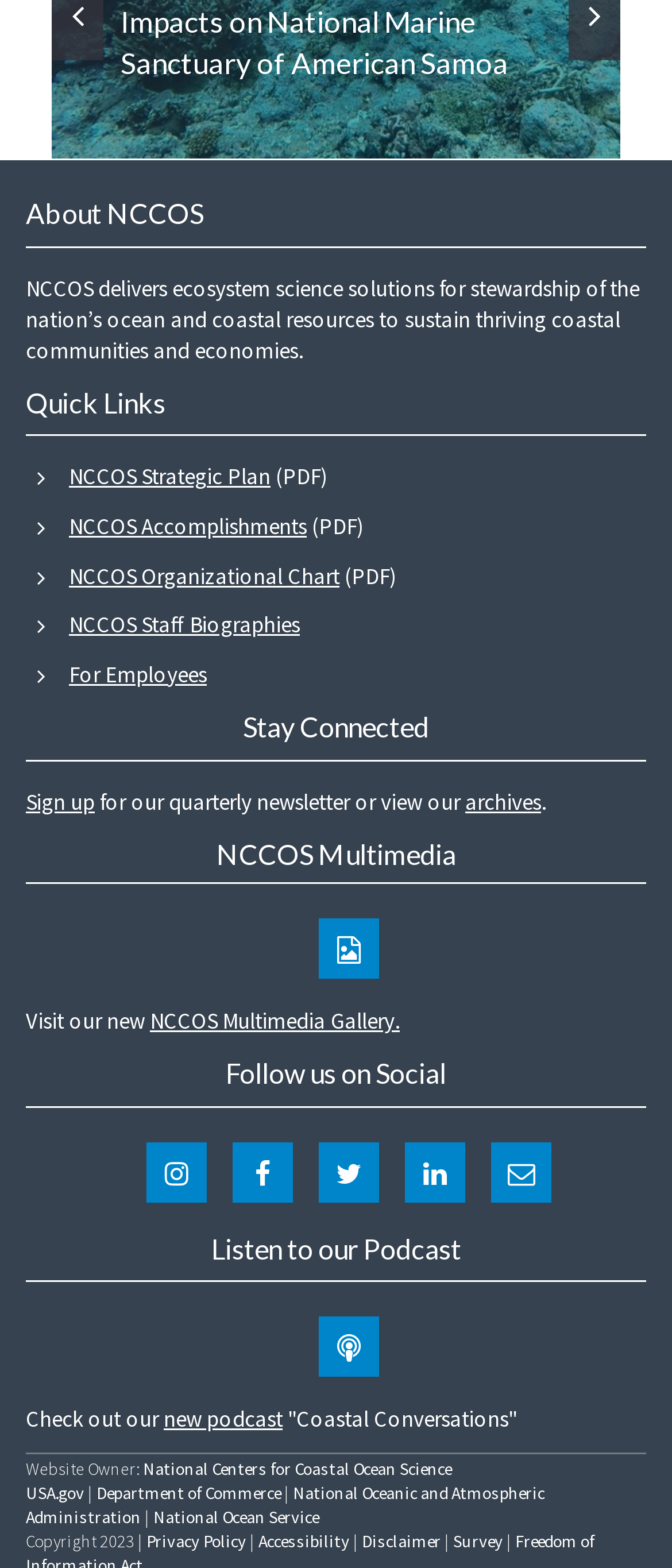Indicate the bounding box coordinates of the element that needs to be clicked to satisfy the following instruction: "Follow NCCOS on Facebook". The coordinates should be four float numbers between 0 and 1, i.e., [left, top, right, bottom].

[0.218, 0.728, 0.308, 0.767]